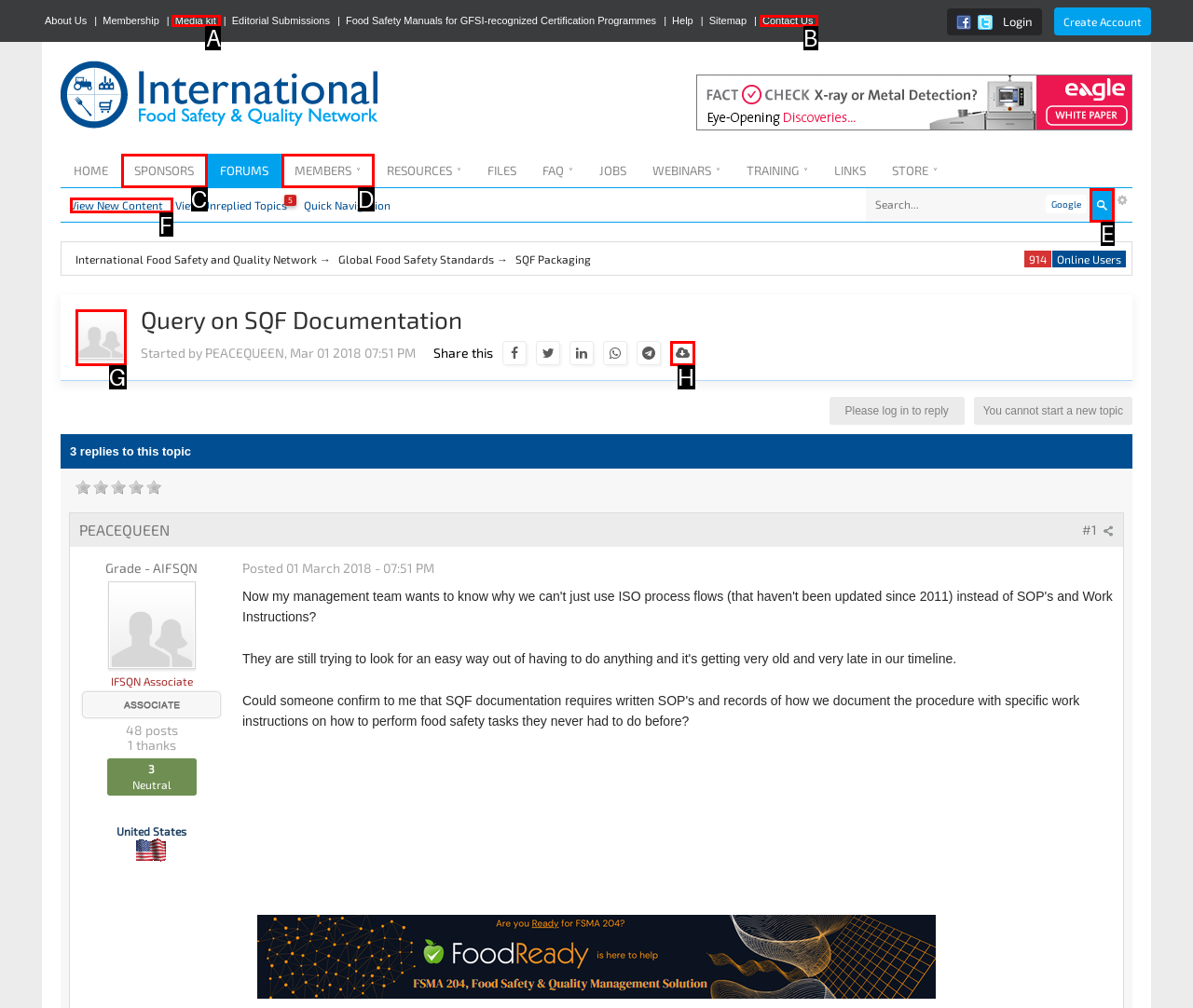Find the HTML element that matches the description provided: View New Content
Answer using the corresponding option letter.

F